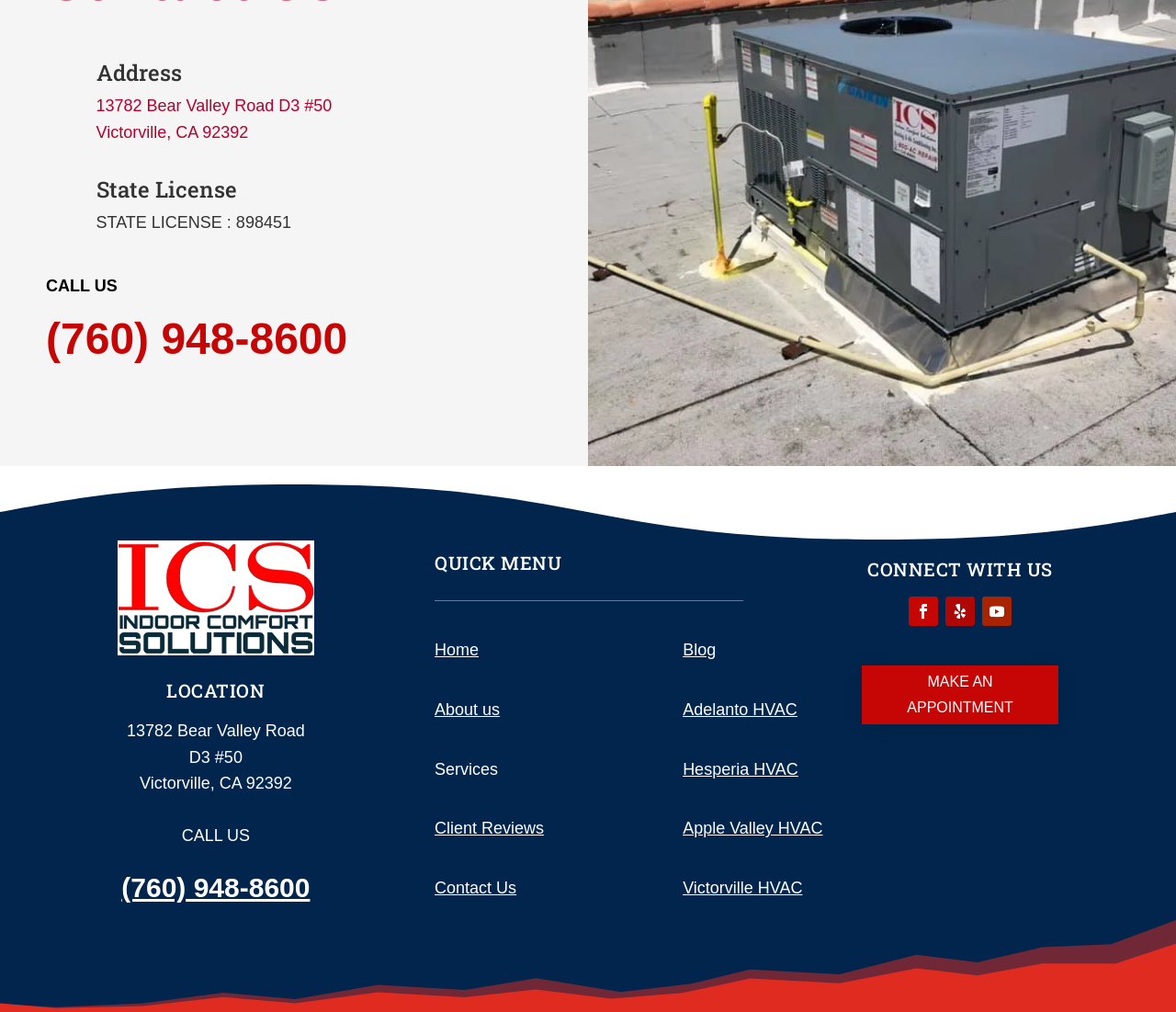Please determine the bounding box coordinates for the element that should be clicked to follow these instructions: "Make an appointment".

[0.733, 0.657, 0.9, 0.715]